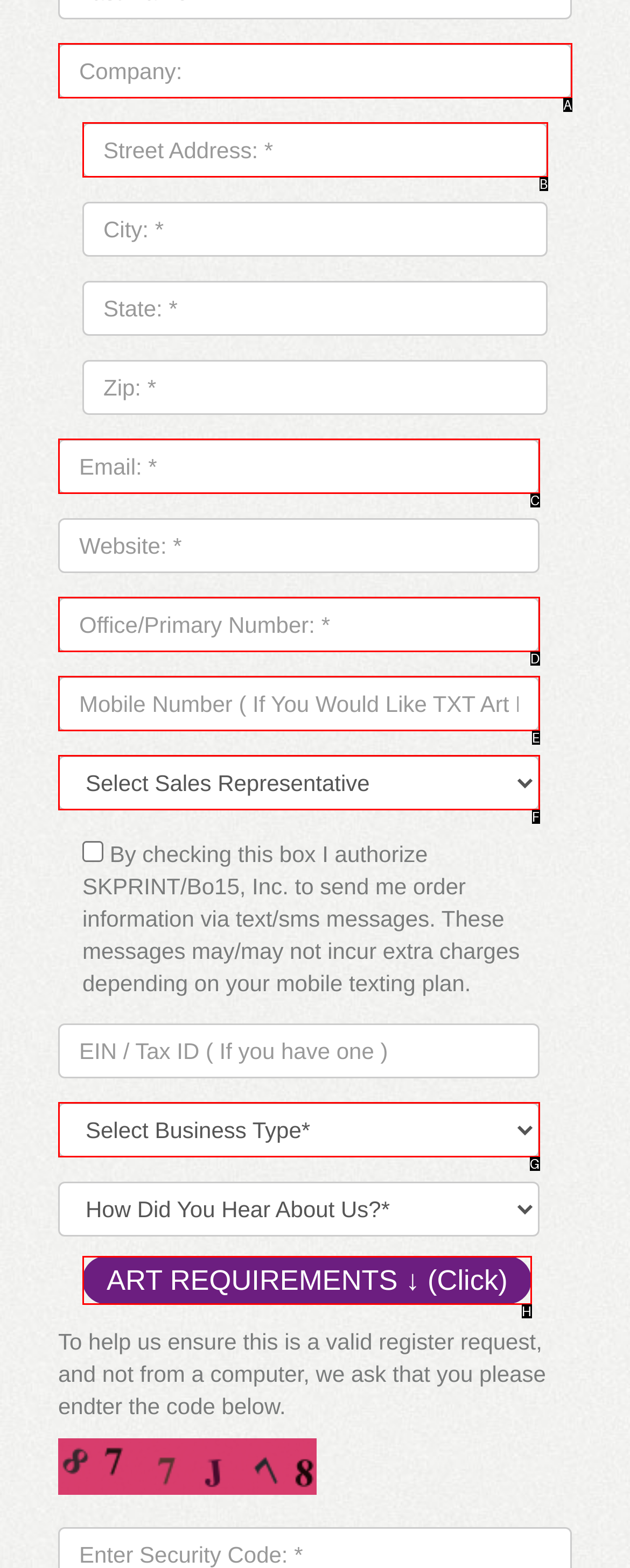Identify the HTML element you need to click to achieve the task: Click ART REQUIREMENTS link. Respond with the corresponding letter of the option.

H